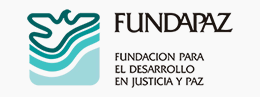What do the curved lines in the logo evoke?
Provide an in-depth answer to the question, covering all aspects.

The curved lines surrounding the dove in the FUNDAPAZ logo are designed to evoke concepts of development and sustainability, which are key aspects of the organization's mission to promote social equity and support communities in their journey towards development.